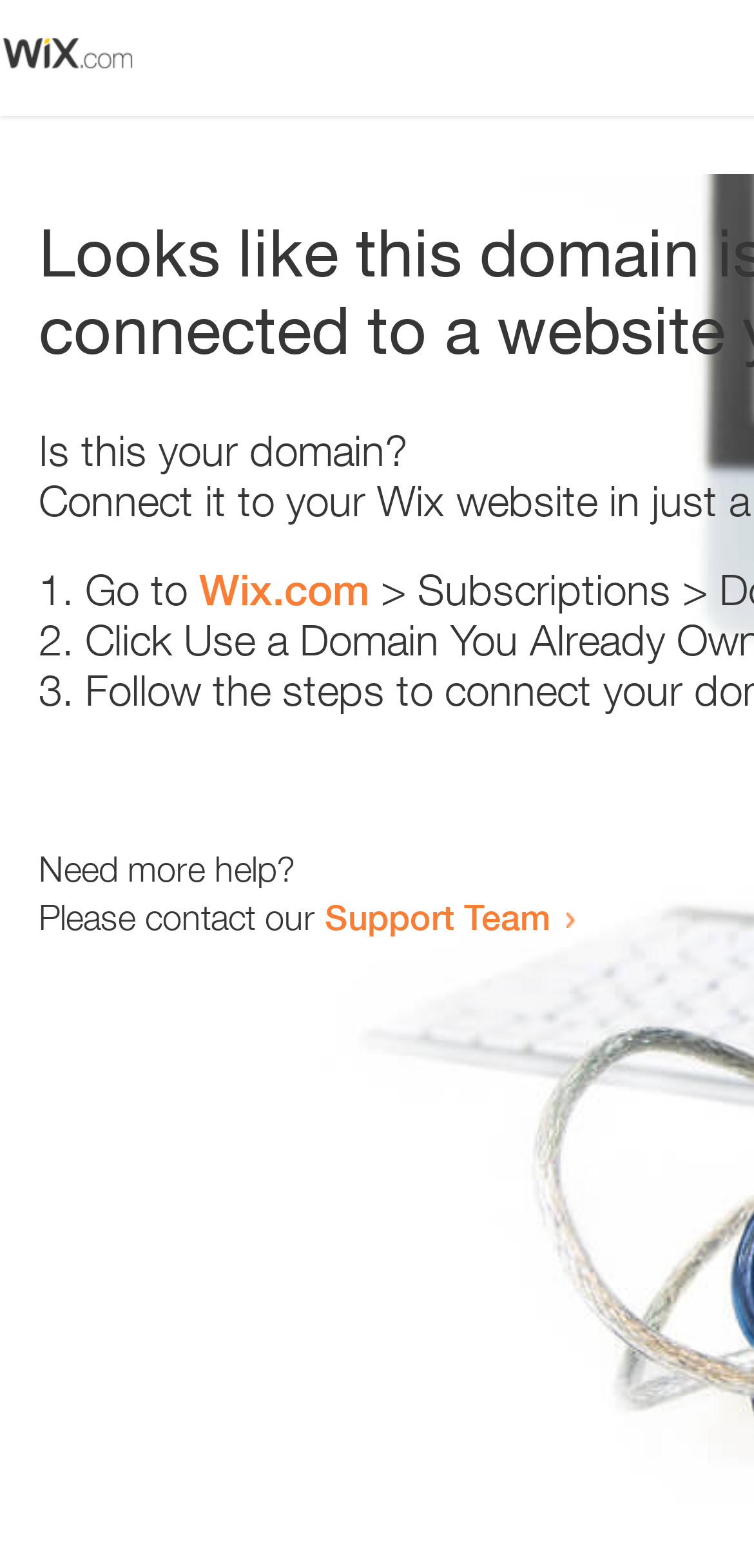Please predict the bounding box coordinates (top-left x, top-left y, bottom-right x, bottom-right y) for the UI element in the screenshot that fits the description: Support Team

[0.431, 0.571, 0.731, 0.598]